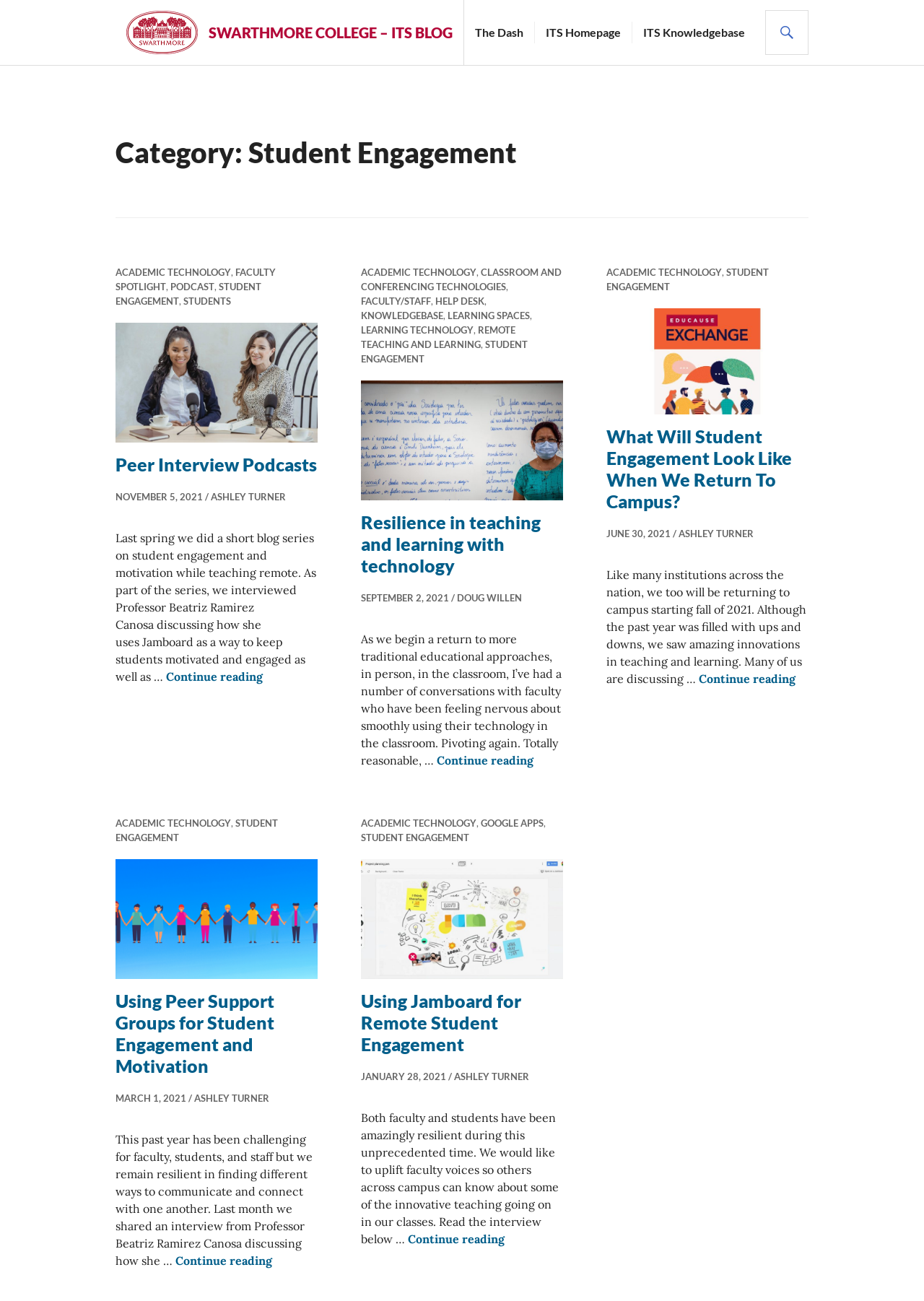Locate the bounding box coordinates of the area to click to fulfill this instruction: "Visit The Dash". The bounding box should be presented as four float numbers between 0 and 1, in the order [left, top, right, bottom].

[0.514, 0.017, 0.566, 0.033]